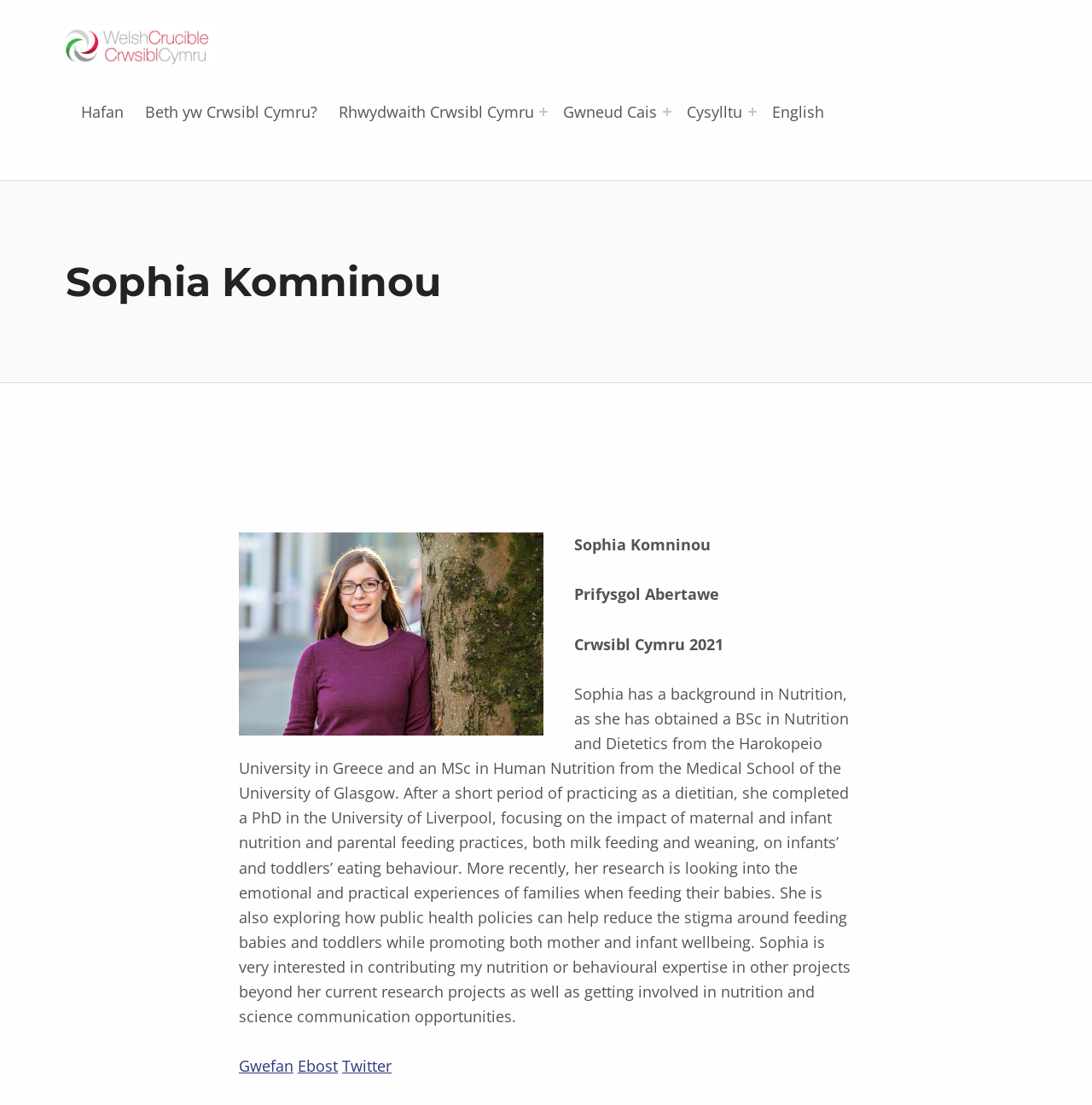Carefully examine the image and provide an in-depth answer to the question: What is the research focus of Sophia?

Based on the webpage, Sophia's research is currently focused on the emotional and practical experiences of families when feeding their babies, as mentioned in the text 'More recently, her research is looking into the emotional and practical experiences of families when feeding their babies.'